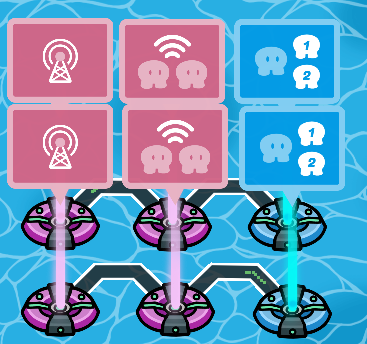Reply to the question below using a single word or brief phrase:
What is the purpose of the character icons with numbers?

Represent players or points